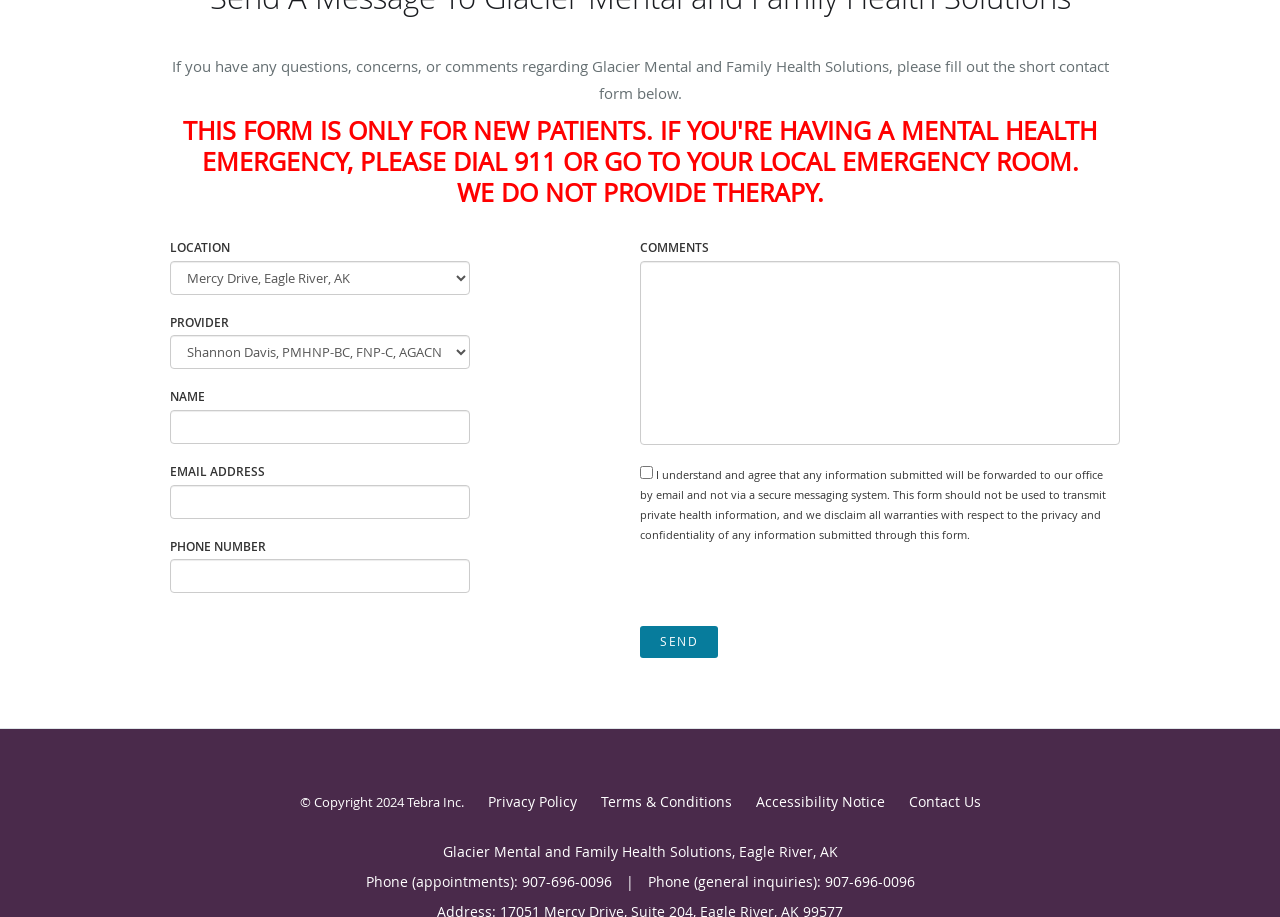Pinpoint the bounding box coordinates of the element you need to click to execute the following instruction: "enter your name". The bounding box should be represented by four float numbers between 0 and 1, in the format [left, top, right, bottom].

[0.133, 0.447, 0.367, 0.484]